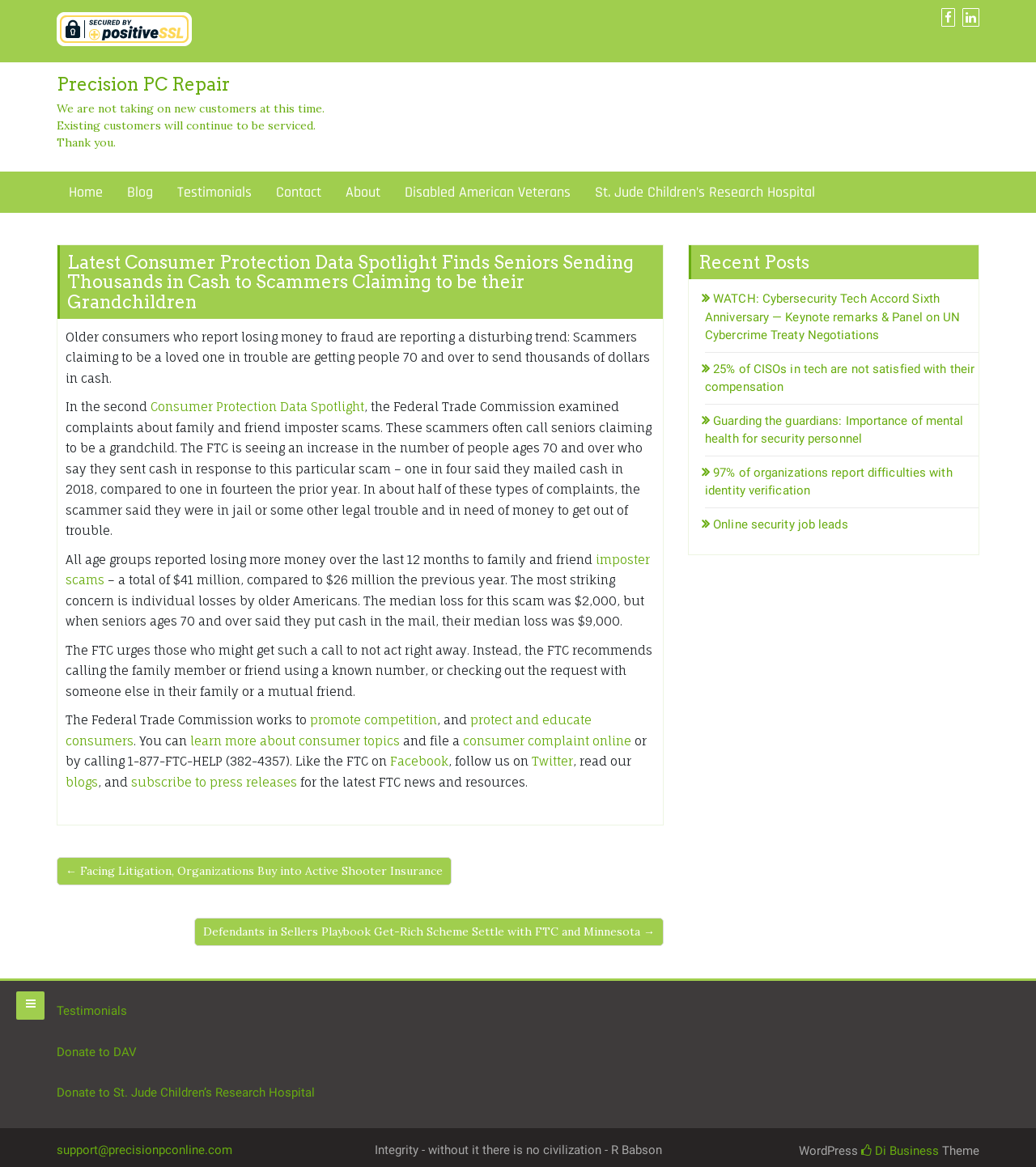Using the information in the image, could you please answer the following question in detail:
What is the purpose of the Federal Trade Commission?

I determined the answer by reading the static text elements which describe the Federal Trade Commission as working to promote competition and protect and educate consumers.